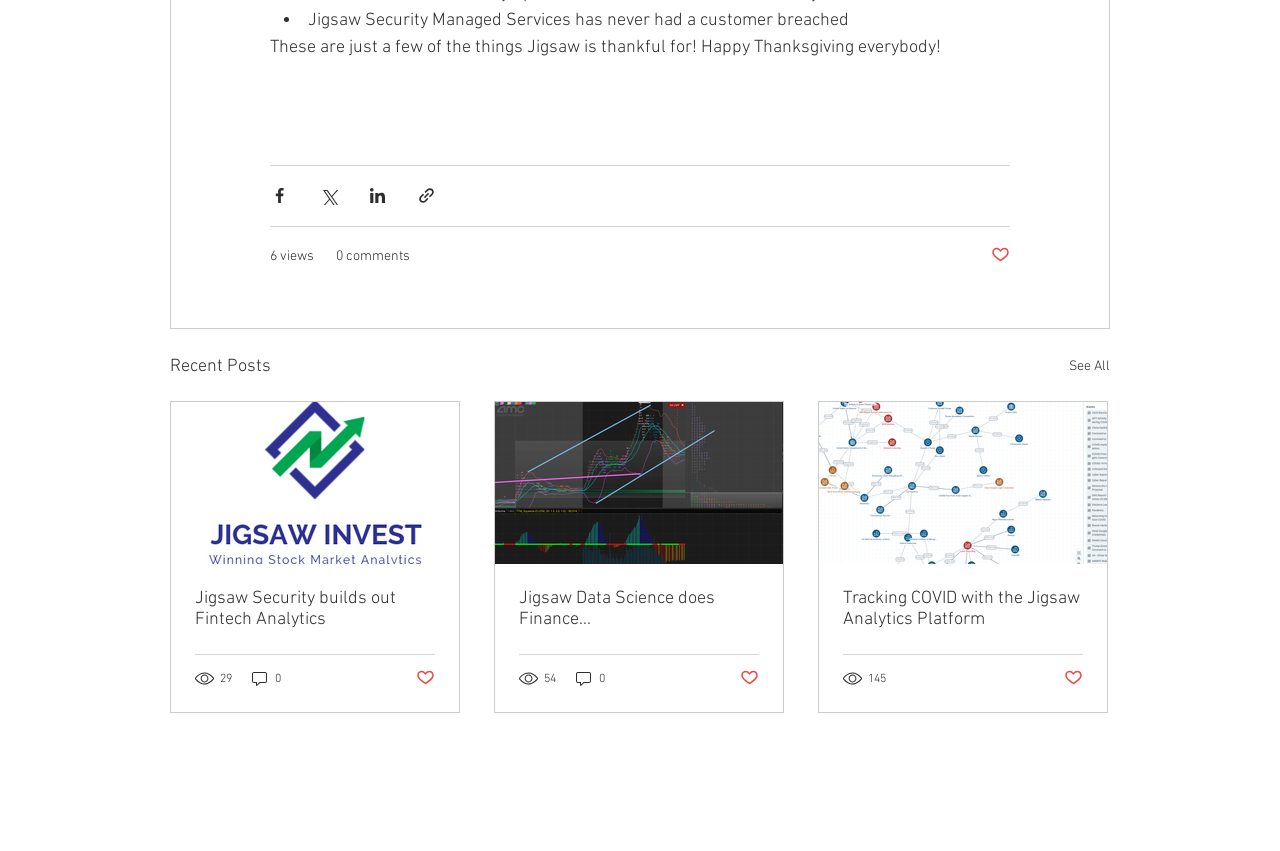Determine the bounding box coordinates of the region I should click to achieve the following instruction: "See All". Ensure the bounding box coordinates are four float numbers between 0 and 1, i.e., [left, top, right, bottom].

[0.835, 0.413, 0.867, 0.447]